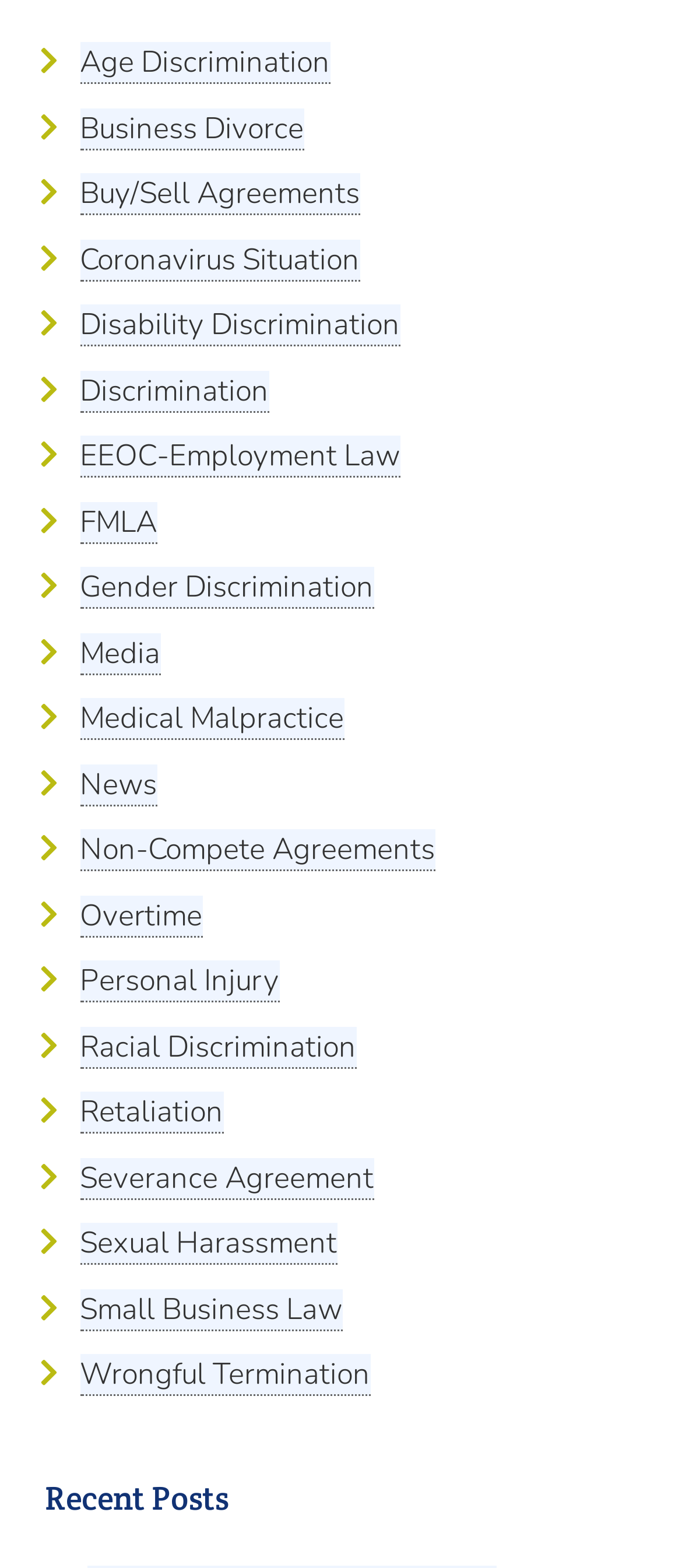What is the topic of the heading at the bottom?
Based on the image, respond with a single word or phrase.

Recent Posts